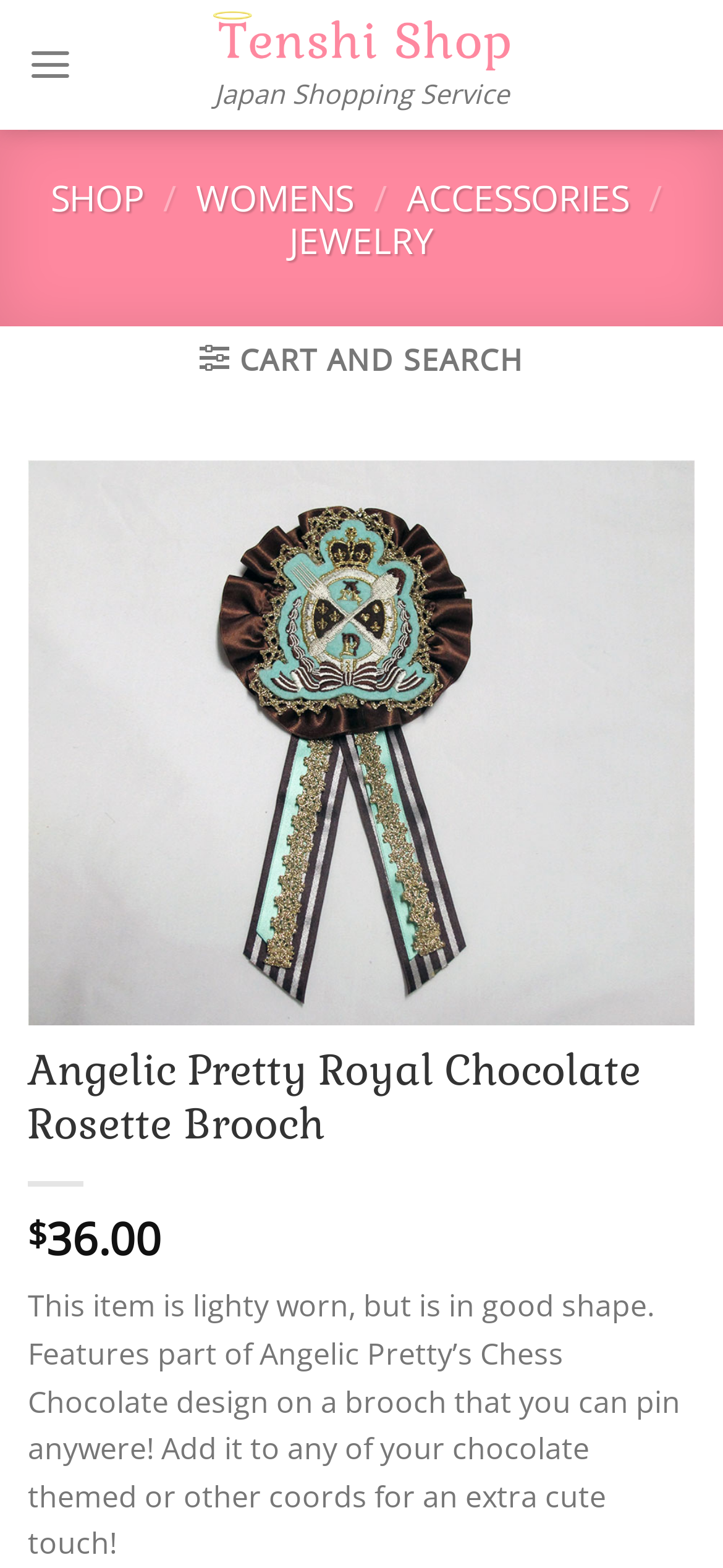Could you please study the image and provide a detailed answer to the question:
What is the name of the shop?

The name of the shop can be found at the top left corner of the webpage, where it says 'Tenshi Shop' in a link format.